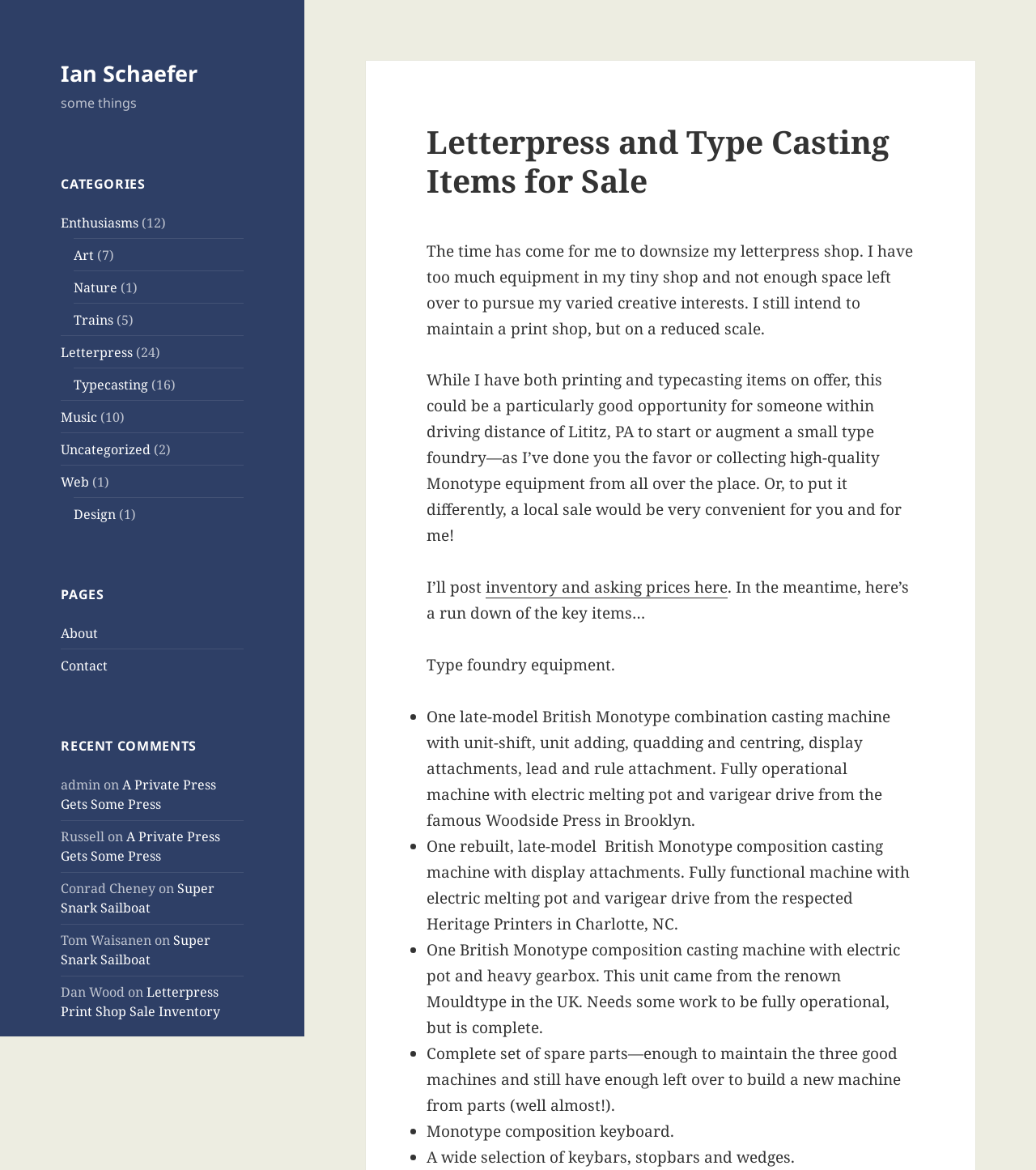Determine the bounding box coordinates of the section I need to click to execute the following instruction: "View the 'Letterpress Print Shop Sale Inventory' post". Provide the coordinates as four float numbers between 0 and 1, i.e., [left, top, right, bottom].

[0.059, 0.84, 0.213, 0.872]